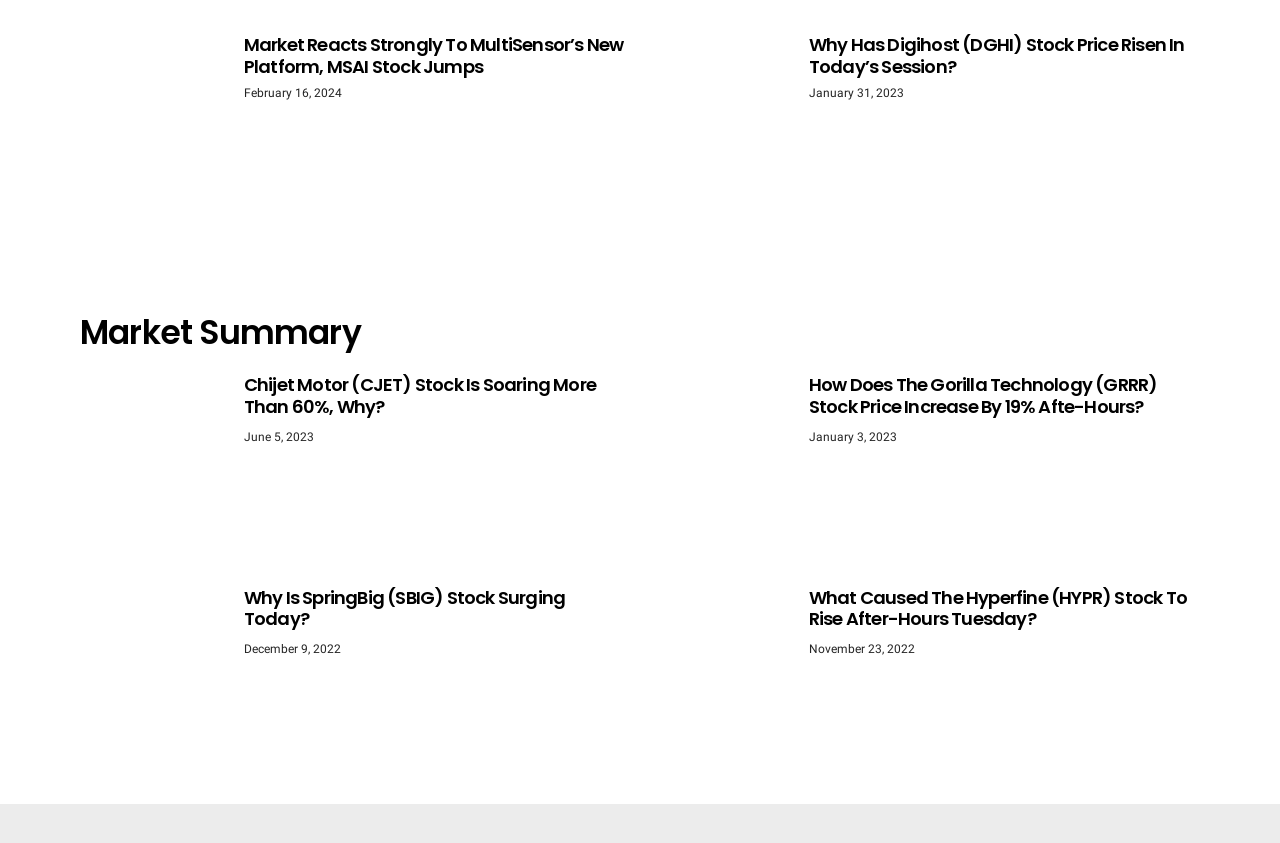Respond to the following query with just one word or a short phrase: 
Is the webpage focused on a specific stock or company?

No